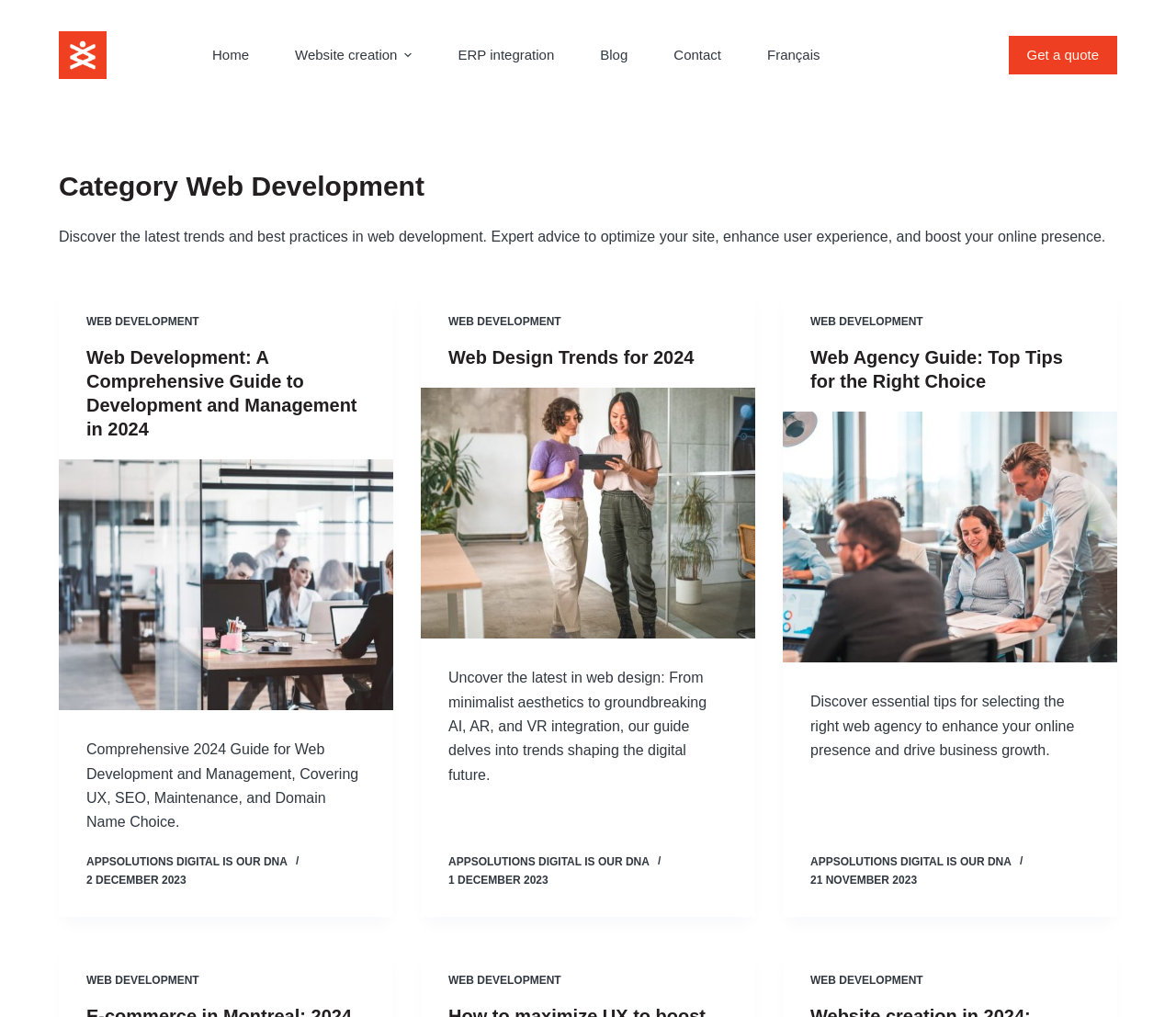Specify the bounding box coordinates of the element's region that should be clicked to achieve the following instruction: "Click on the 'GIFT IDEAS' link". The bounding box coordinates consist of four float numbers between 0 and 1, in the format [left, top, right, bottom].

None